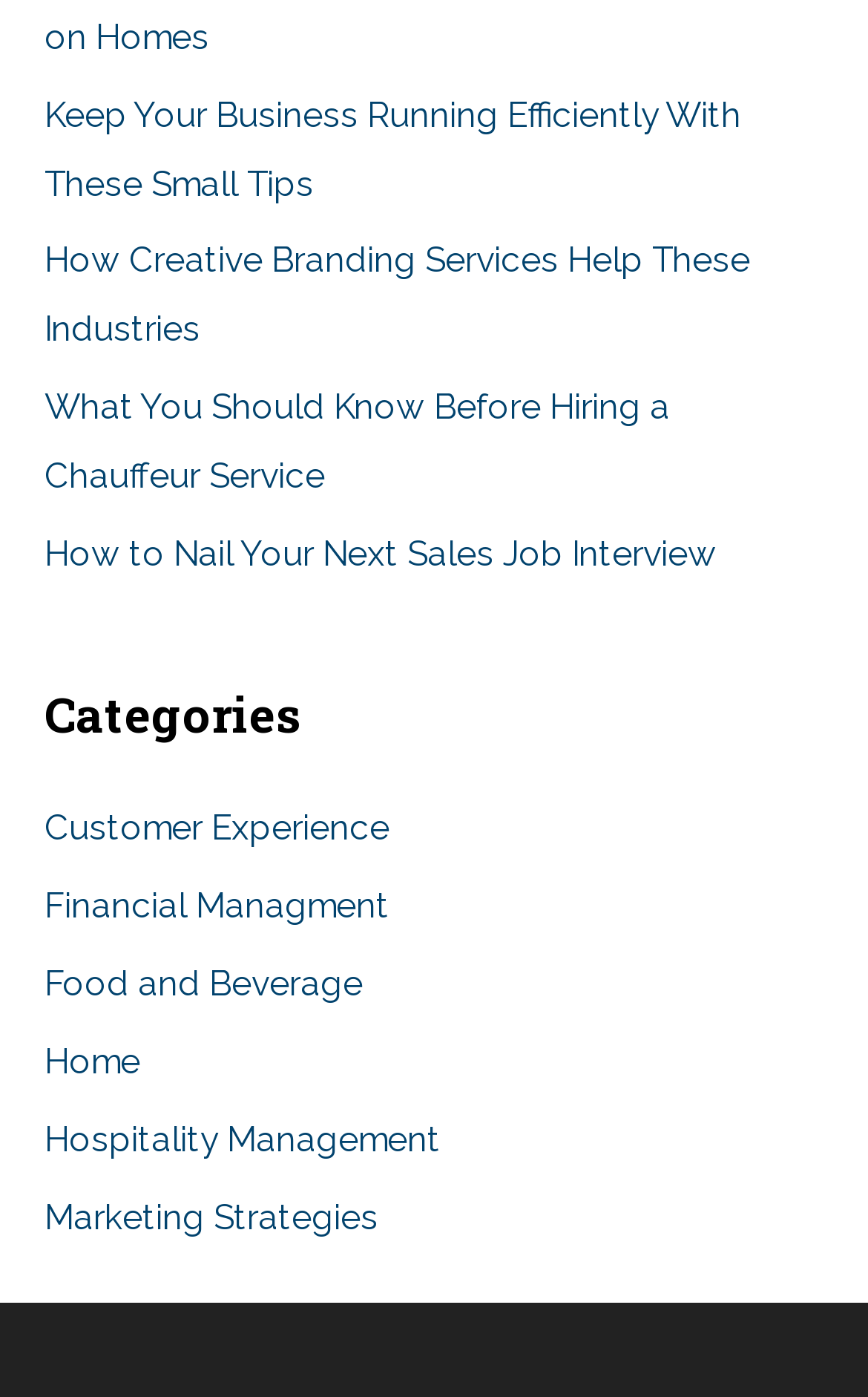Please find the bounding box coordinates in the format (top-left x, top-left y, bottom-right x, bottom-right y) for the given element description. Ensure the coordinates are floating point numbers between 0 and 1. Description: Home

[0.051, 0.744, 0.162, 0.775]